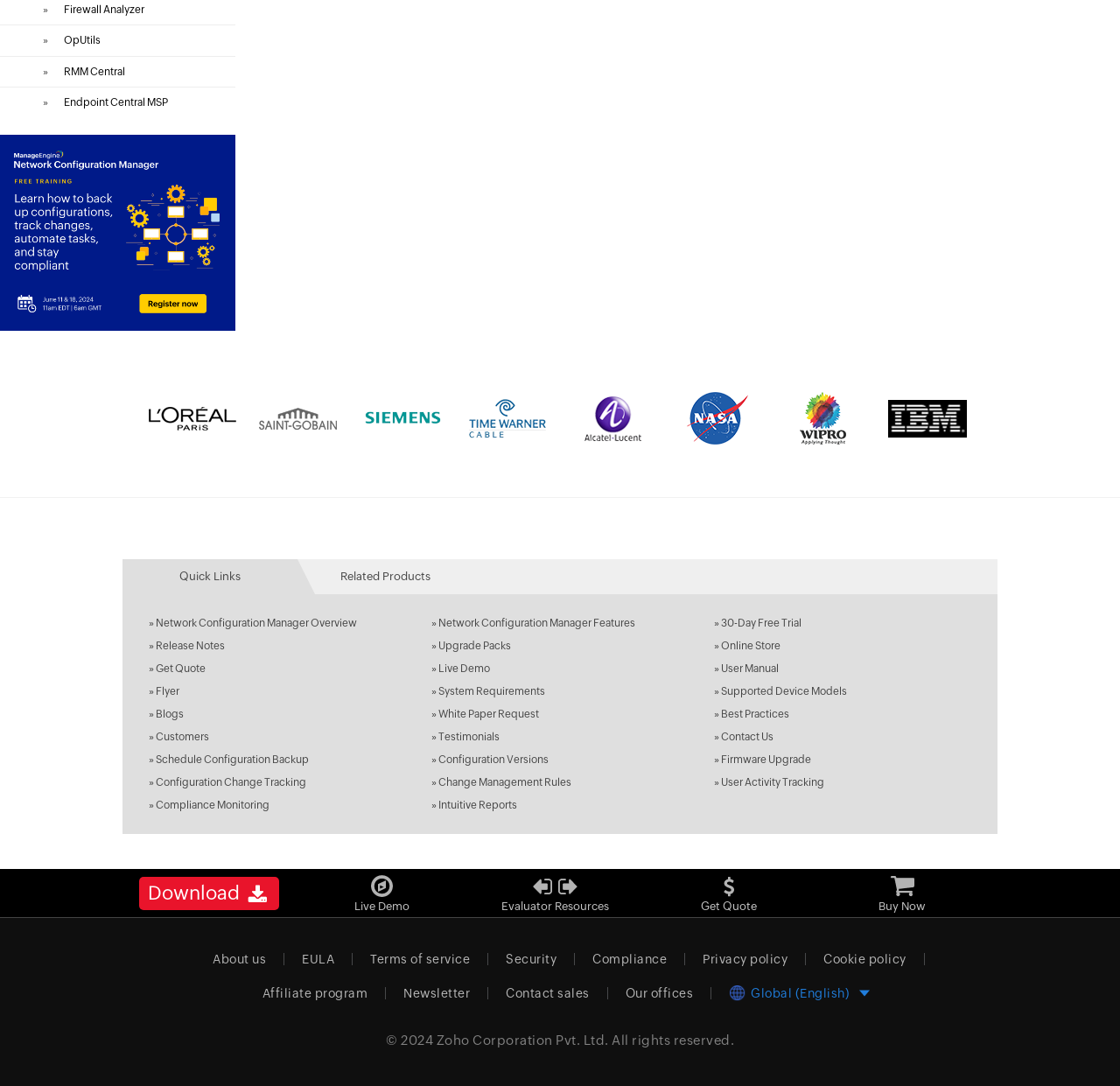What is the purpose of the 'Schedule Configuration Backup' link?
We need a detailed and exhaustive answer to the question. Please elaborate.

The 'Schedule Configuration Backup' link is likely intended to allow users to schedule a backup of their configuration settings, ensuring that their data is safe and can be restored in case of a failure or loss.